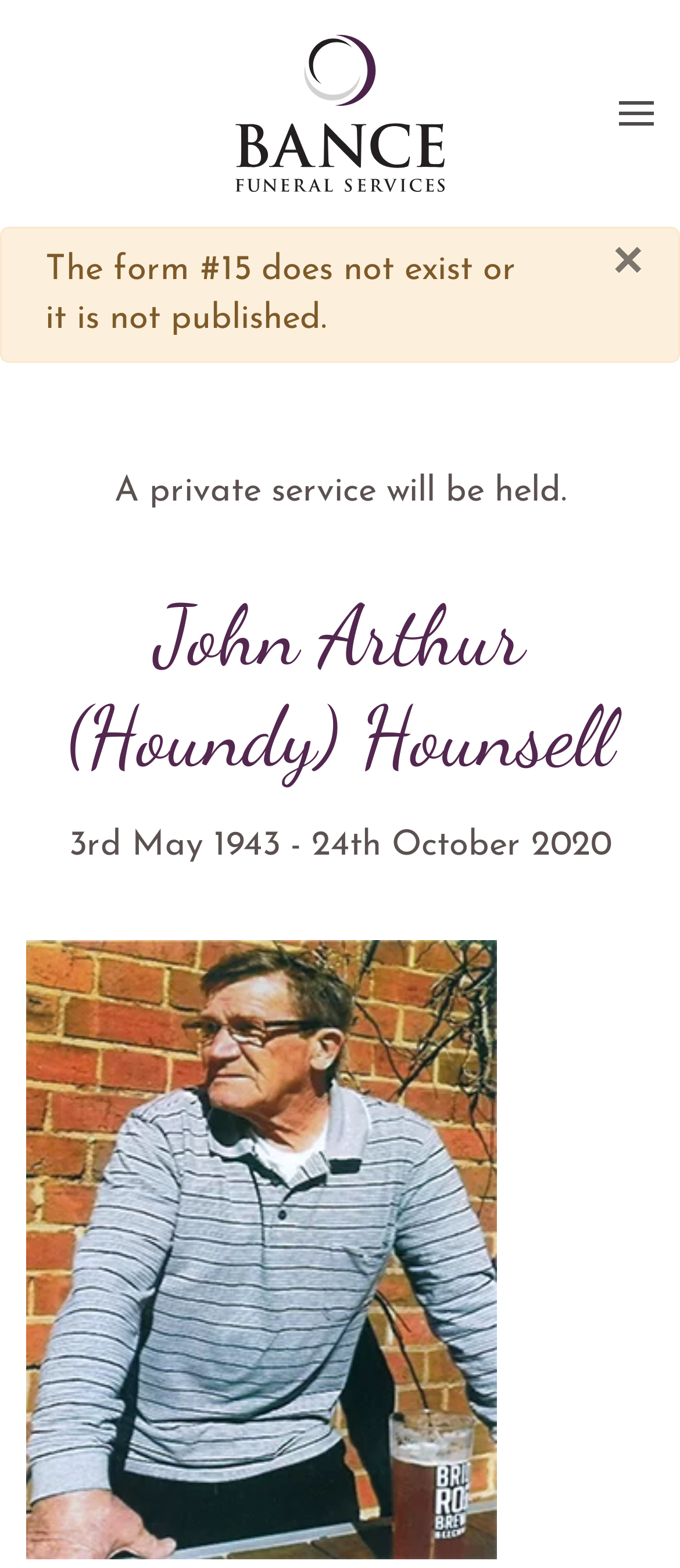What is the date of birth of the deceased?
Using the image, elaborate on the answer with as much detail as possible.

I found the date '3rd May 1943 - 24th October 2020' on the webpage, which is likely to be the date of birth and death of the deceased person, John Arthur Hounsell.